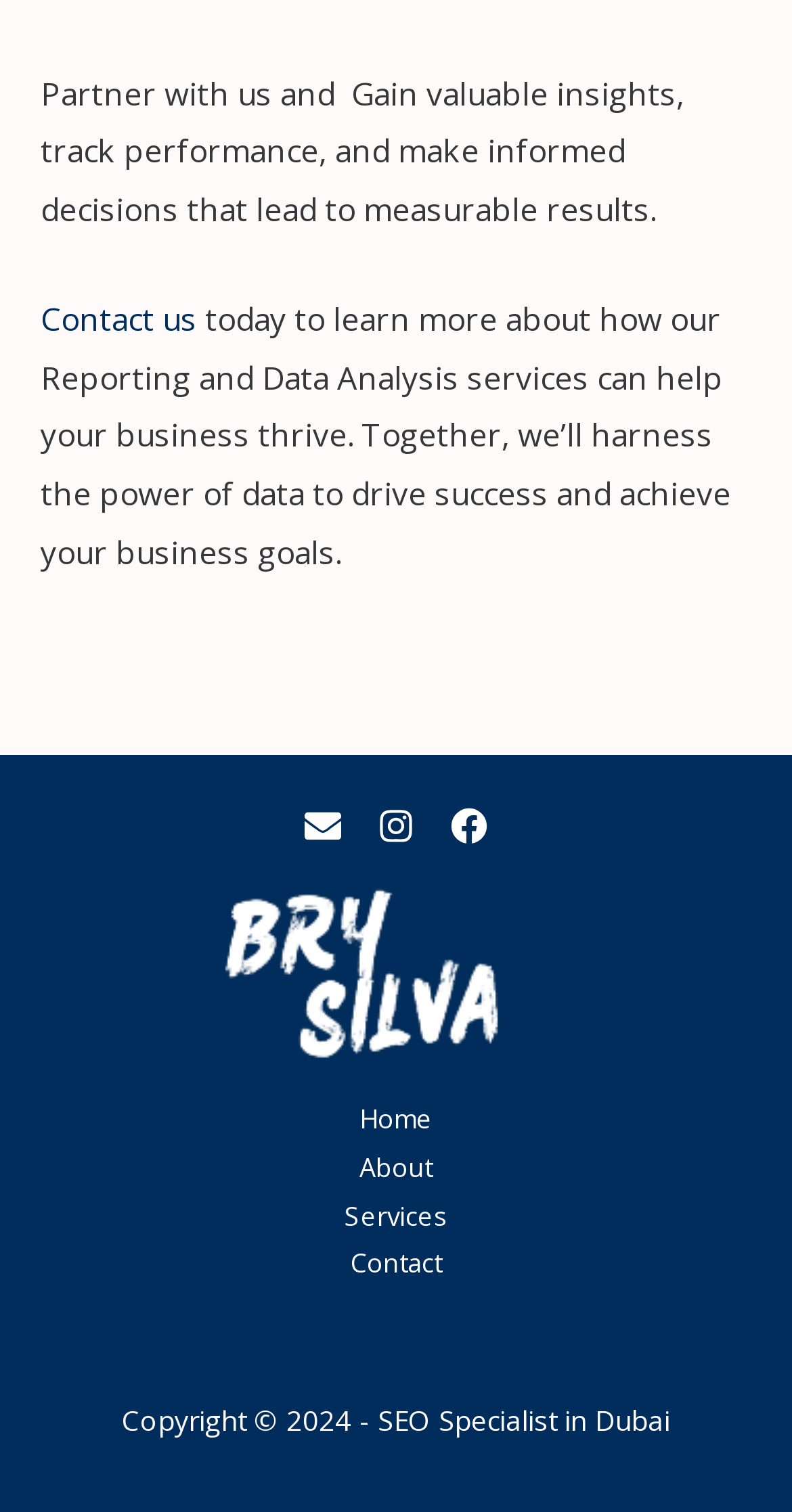Where is the copyright information located on the webpage? Analyze the screenshot and reply with just one word or a short phrase.

At the bottom